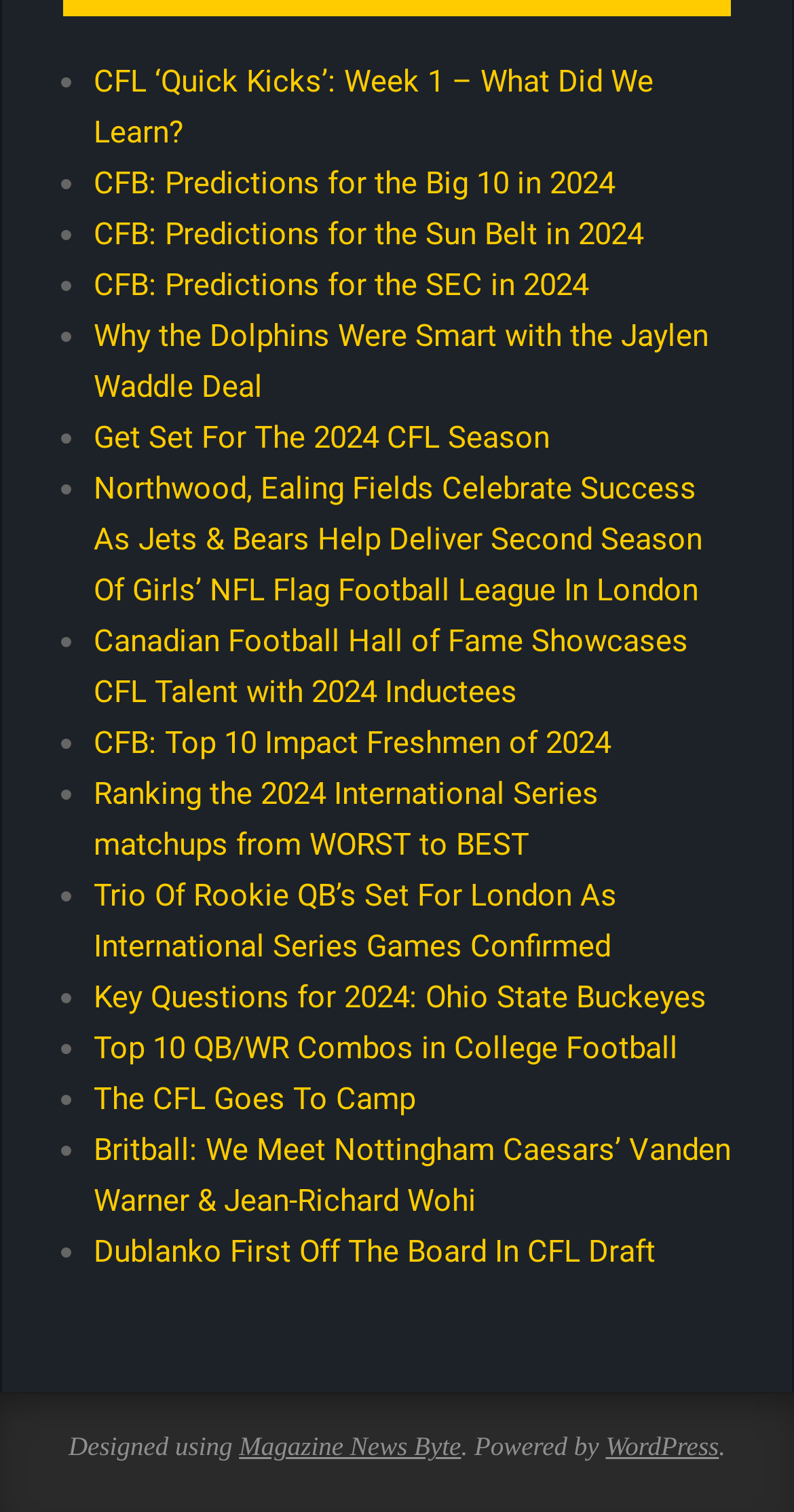Please provide the bounding box coordinates for the element that needs to be clicked to perform the following instruction: "View Why the Dolphins Were Smart with the Jaylen Waddle Deal". The coordinates should be given as four float numbers between 0 and 1, i.e., [left, top, right, bottom].

[0.118, 0.21, 0.892, 0.268]